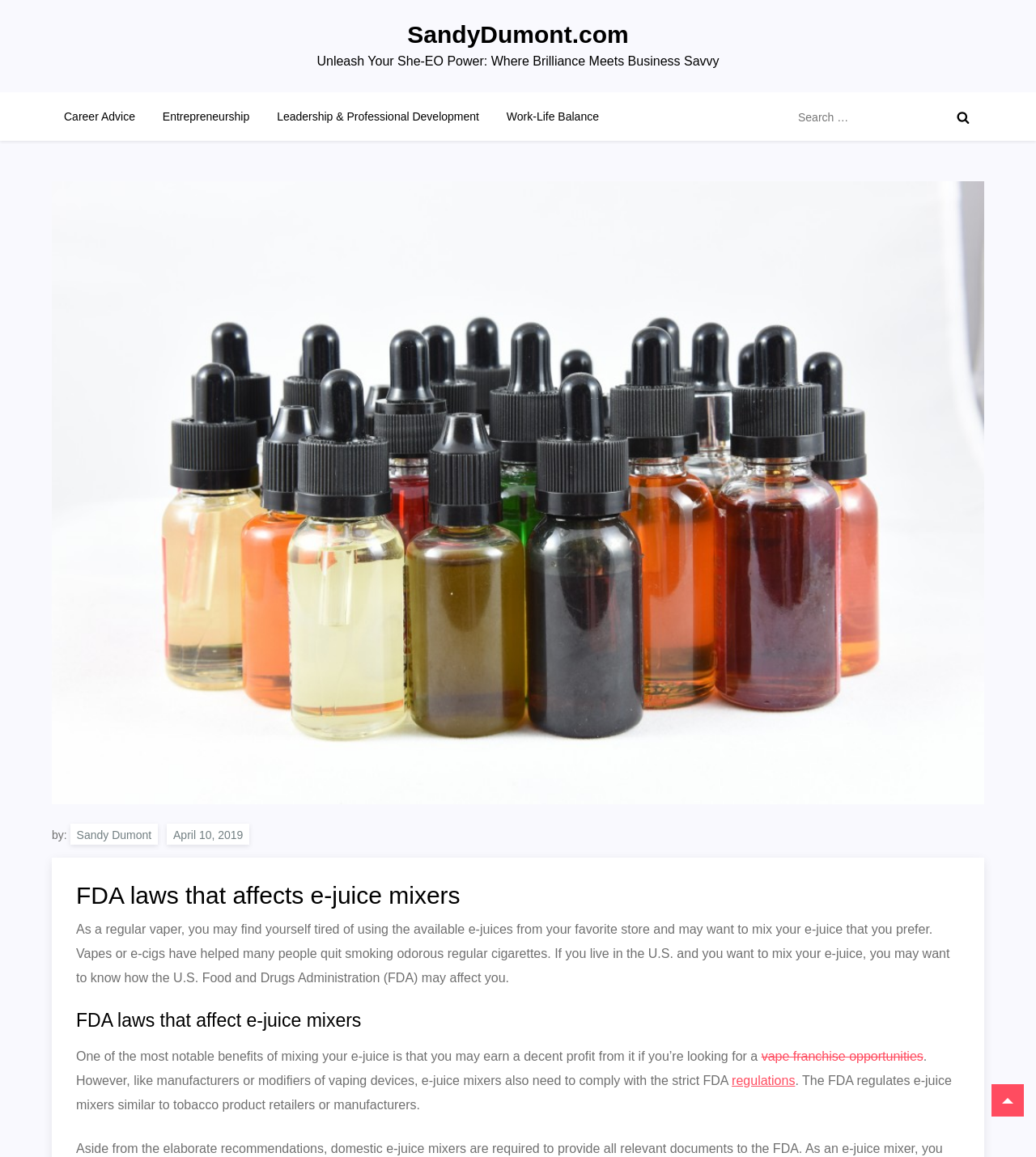Determine the primary headline of the webpage.

FDA laws that affects e-juice mixers